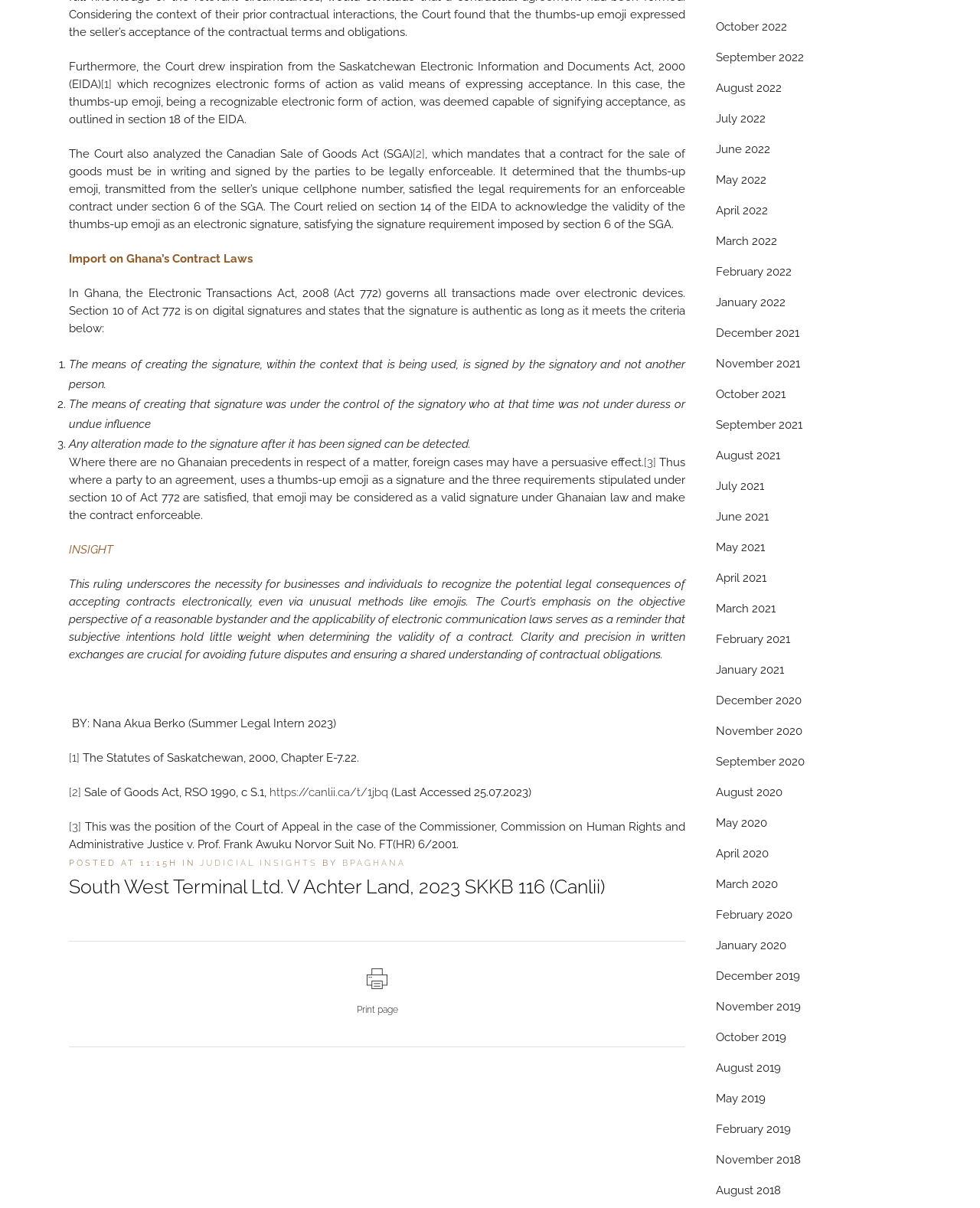Provide the bounding box coordinates of the HTML element described by the text: "Task & Project Management".

None